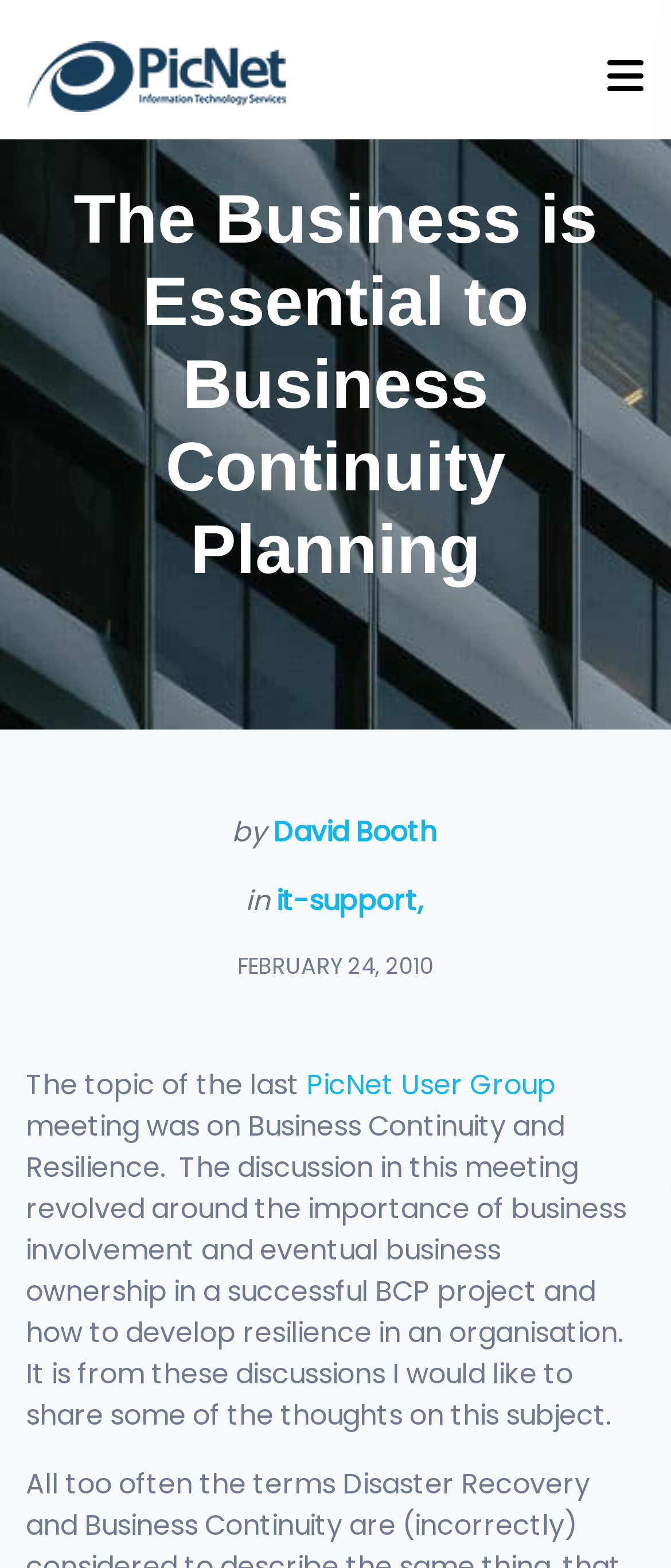Create a detailed narrative describing the layout and content of the webpage.

The webpage appears to be a blog post or article discussing the importance of business involvement in business continuity planning. At the top left of the page, there is a Picnet logo, which is an image linked to the Picnet website. On the top right, there is a button with a hamburger menu icon.

Below the logo, there is a heading that reads "The Business is Essential to Business Continuity Planning". This heading spans almost the entire width of the page. Underneath the heading, there is a byline that reads "by David Booth" with a link to the author's profile. The text "in it-support" follows the byline, with a link to the it-support category.

The main content of the article starts below the byline, with a date "FEBRUARY 24, 2010" displayed prominently. The article begins with a sentence that mentions the topic of the last PicNet User Group meeting, which was on Business Continuity and Resilience. There is a link to the PicNet User Group within the text. The rest of the article discusses the importance of business involvement and ownership in a successful BCP project and how to develop resilience in an organization.